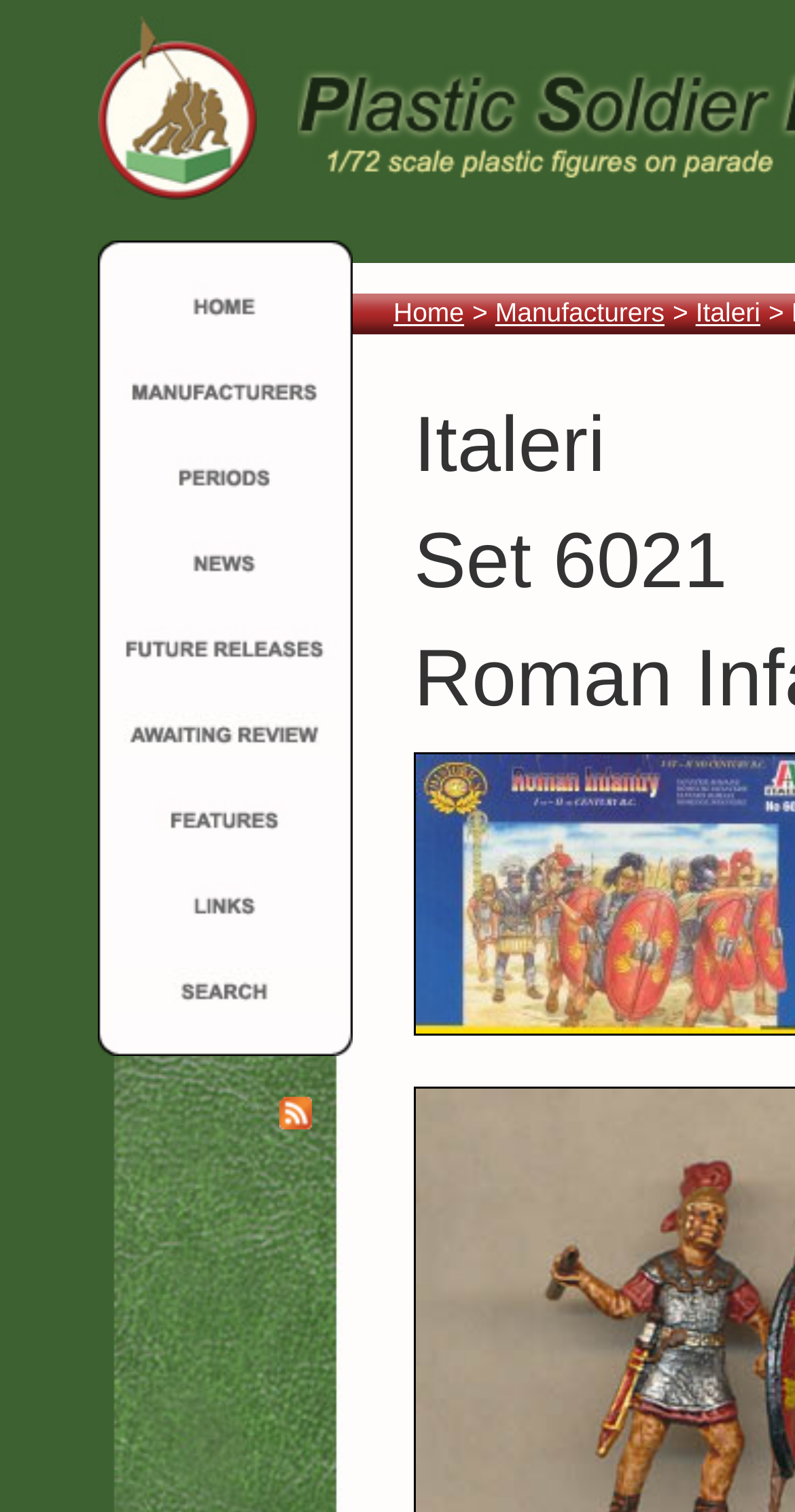Using the webpage screenshot and the element description title="RSS Feed", determine the bounding box coordinates. Specify the coordinates in the format (top-left x, top-left y, bottom-right x, bottom-right y) with values ranging from 0 to 1.

[0.351, 0.729, 0.392, 0.752]